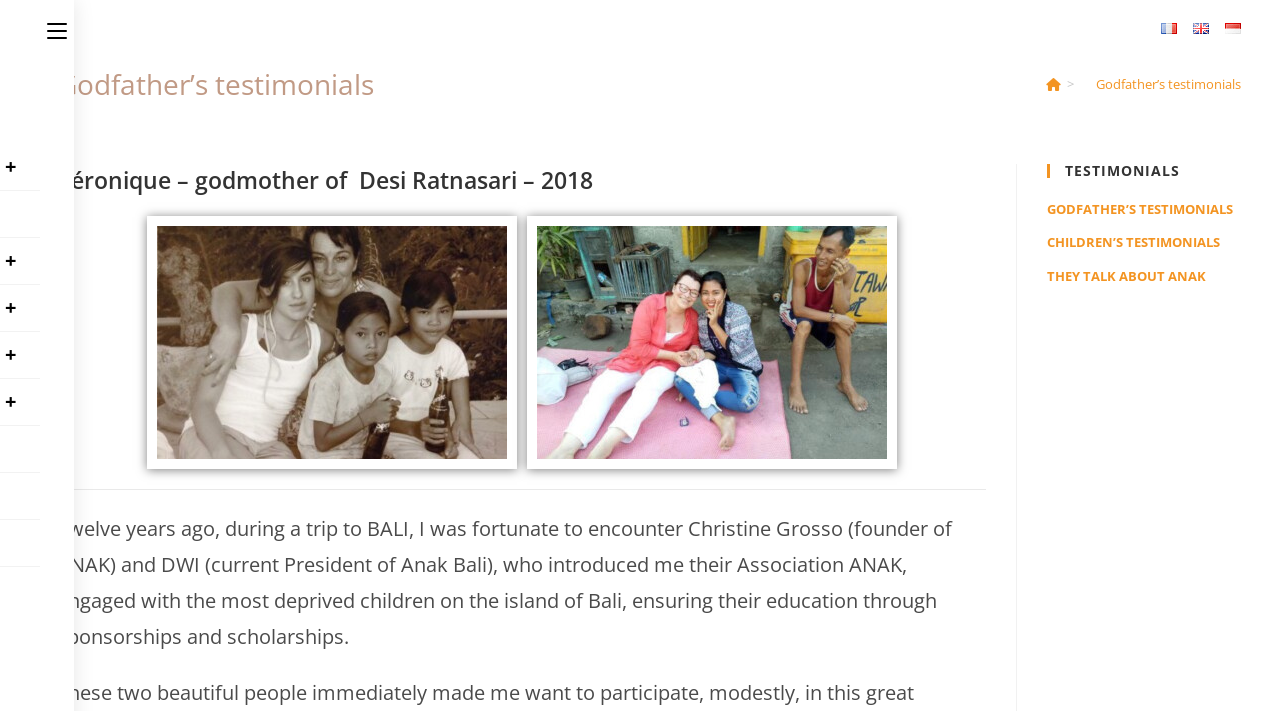Find and provide the bounding box coordinates for the UI element described here: "Godfather’s testimonials". The coordinates should be given as four float numbers between 0 and 1: [left, top, right, bottom].

[0.856, 0.106, 0.97, 0.131]